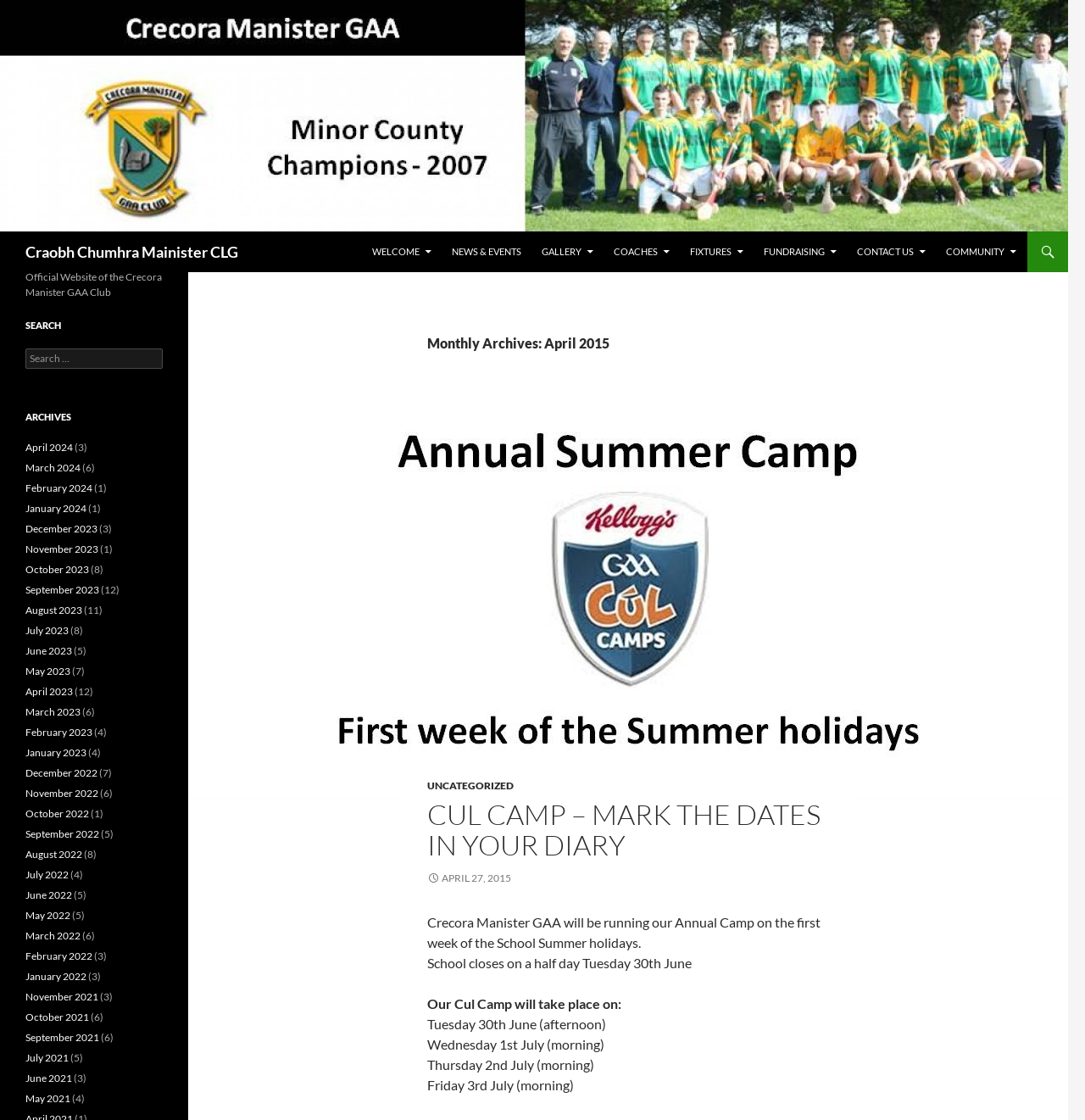Offer an extensive depiction of the webpage and its key elements.

The webpage is the official website of the Crecora Manister GAA Club, as indicated by the heading at the top left corner. Below the heading, there is a search bar with a label "Search for:" and a search box. To the right of the search bar, there are links to various sections of the website, including "WELCOME", "NEWS & EVENTS", "GALLERY", "COACHES", "FIXTURES", "FUNDRAISING", "CONTACT US", and "COMMUNITY".

Below the top navigation bar, there is a header section with a heading "Monthly Archives: April 2015". This section contains a link to "Cul Camp 2015" with an associated image. Below this link, there is a heading "CUL CAMP – MARK THE DATES IN YOUR DIARY" with a link to the same title. The section also contains a date "APRIL 27, 2015" and several paragraphs of text describing the Cul Camp event, including the dates and times of the event.

To the left of the main content area, there is a sidebar with a heading "SEARCH" and a search box. Below the search box, there is a heading "ARCHIVES" with a list of links to monthly archives from April 2024 to June 2022. Each link is accompanied by a number in parentheses, indicating the number of posts in that month.

Overall, the webpage appears to be a blog or news website for the Crecora Manister GAA Club, with a focus on news, events, and archives.